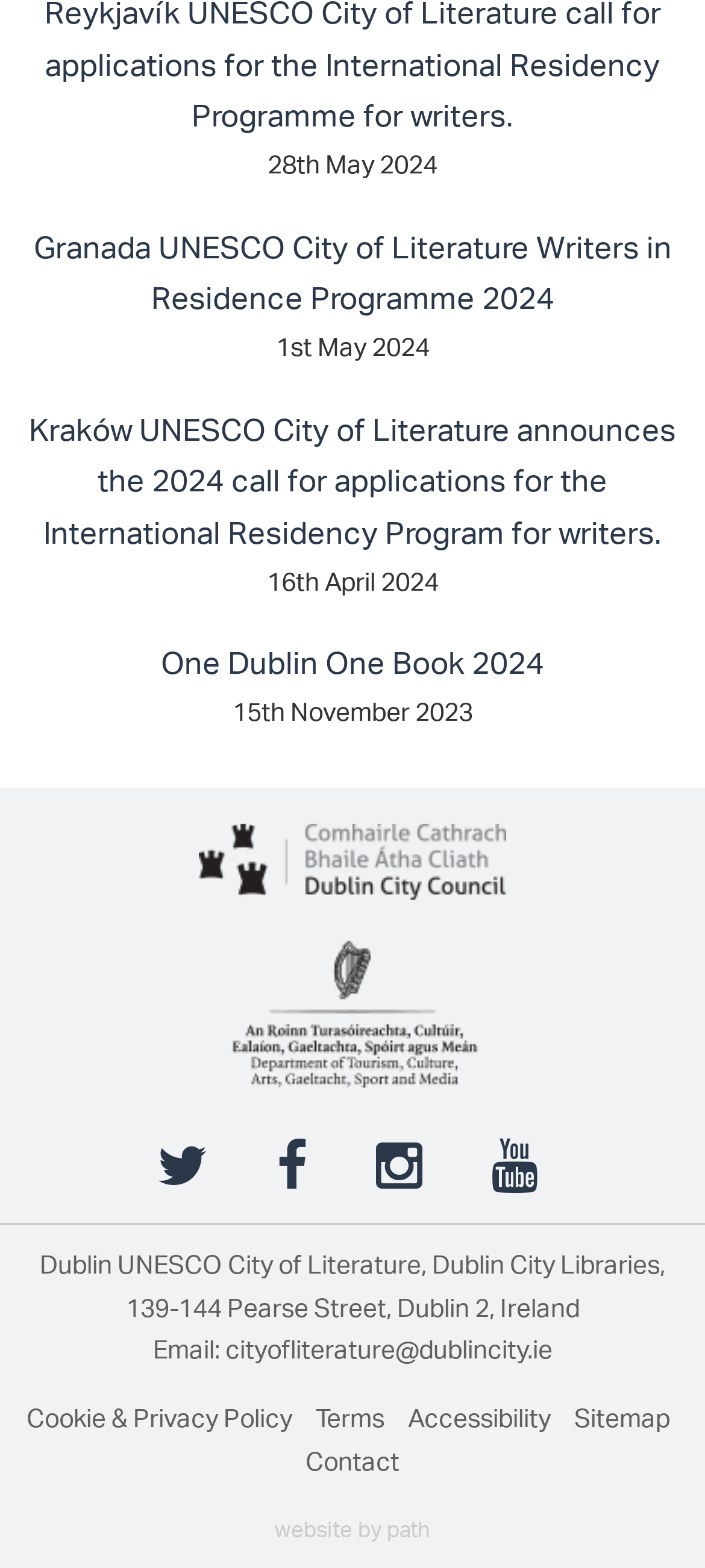Please identify the bounding box coordinates of the clickable area that will allow you to execute the instruction: "Send an email to cityofliterature@dublincity.ie".

[0.319, 0.851, 0.783, 0.87]